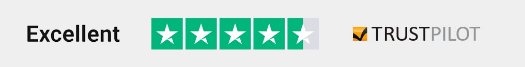Please reply with a single word or brief phrase to the question: 
What color are the stars in the rating?

Vivid green